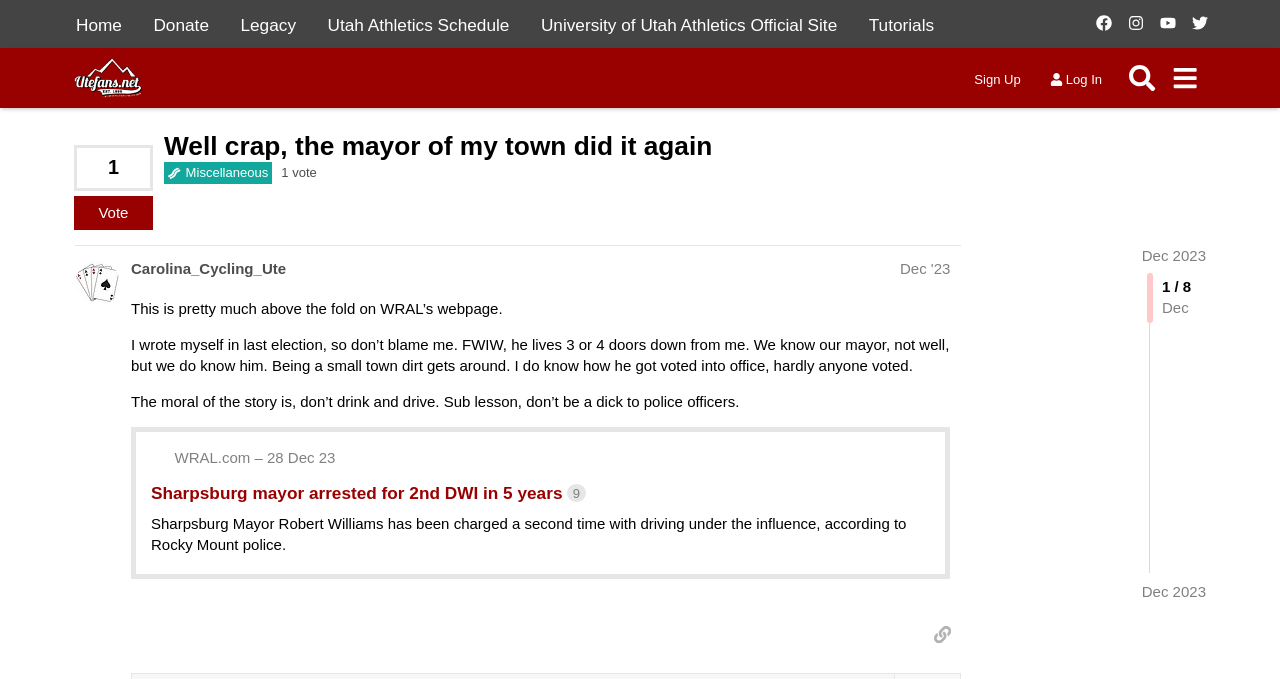What is the name of the website?
Using the image, provide a concise answer in one word or a short phrase.

UteFans.net